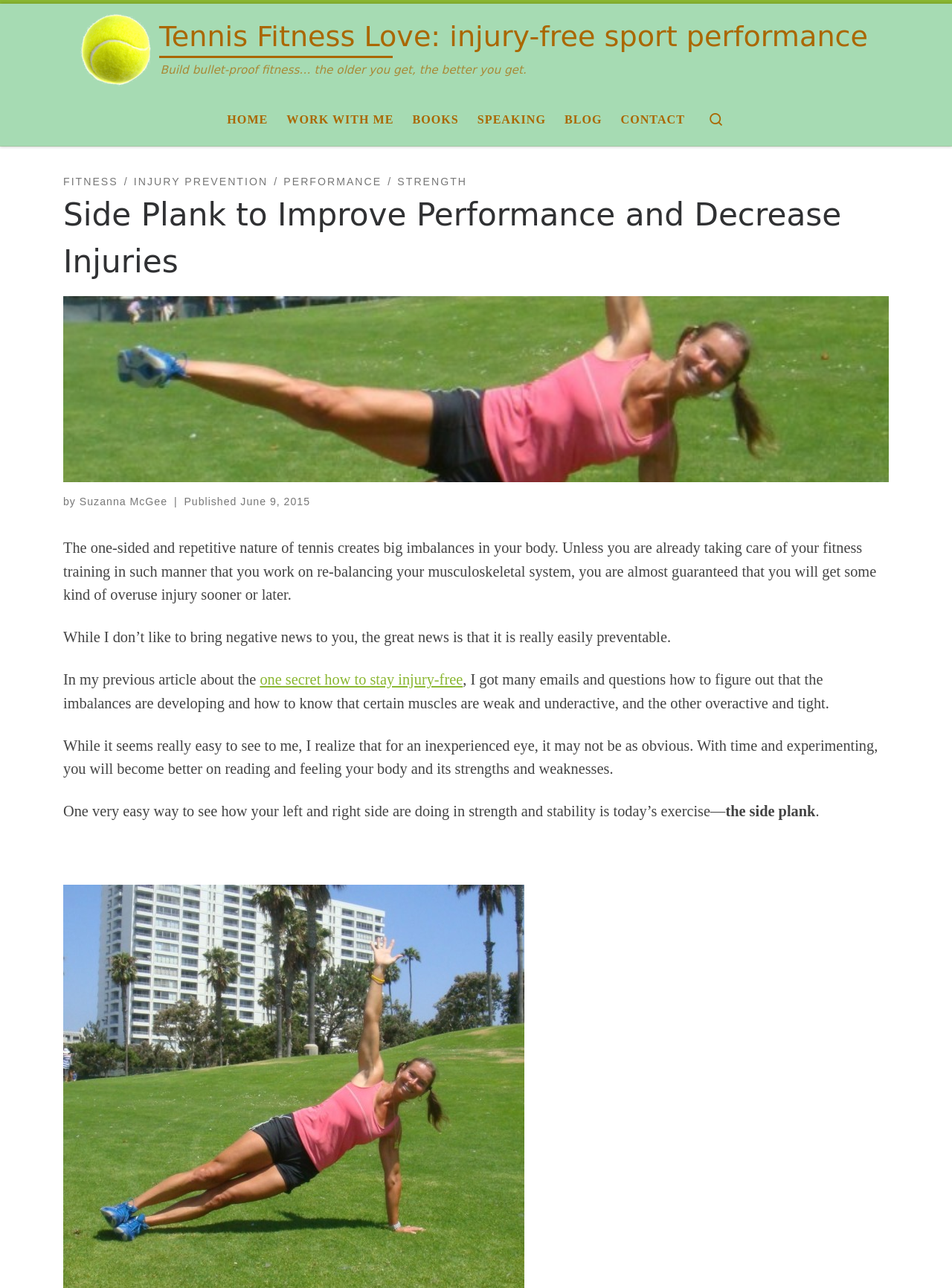Please identify the bounding box coordinates of the clickable area that will allow you to execute the instruction: "Learn about 'INJURY PREVENTION'".

[0.141, 0.134, 0.281, 0.148]